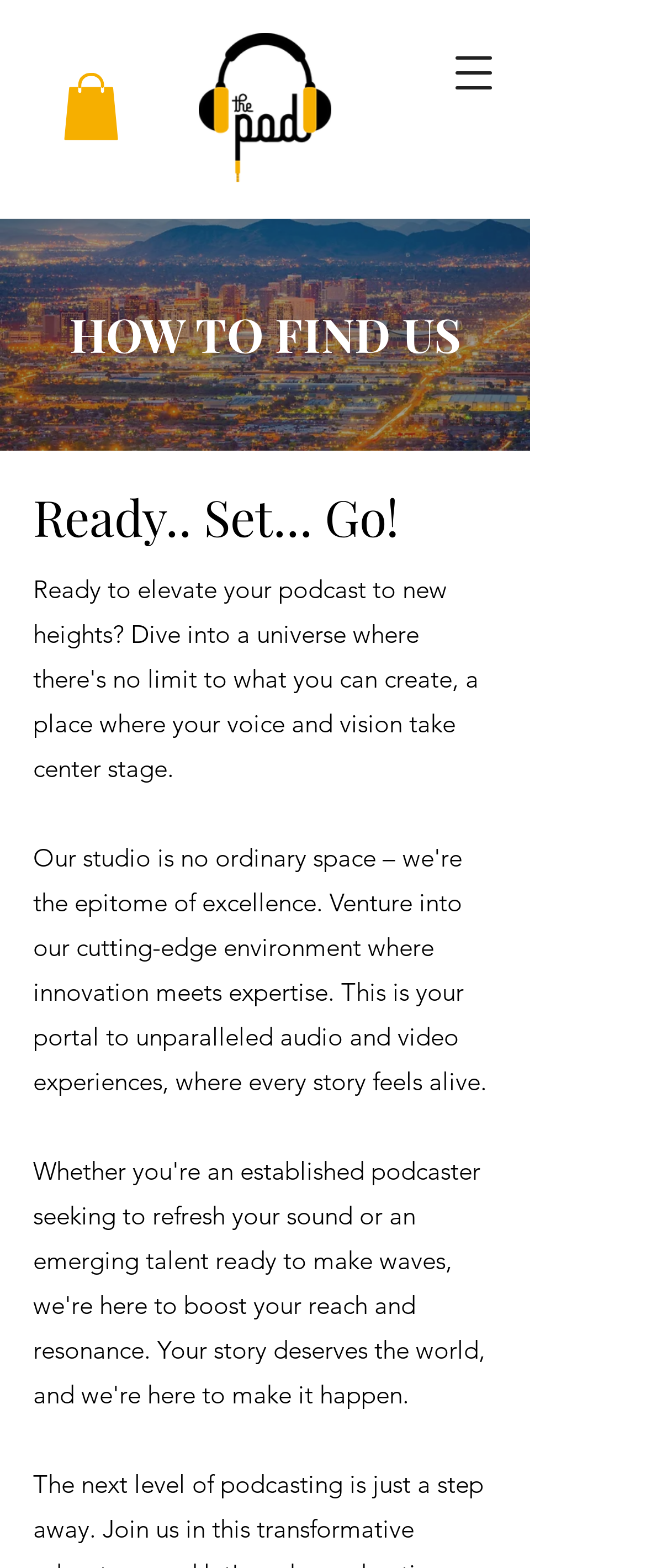Using details from the image, please answer the following question comprehensively:
How many headings are on the page?

There are two headings on the page, 'HOW TO FIND US' and 'Ready.. Set... Go!', which can be identified by their element types and OCR text.